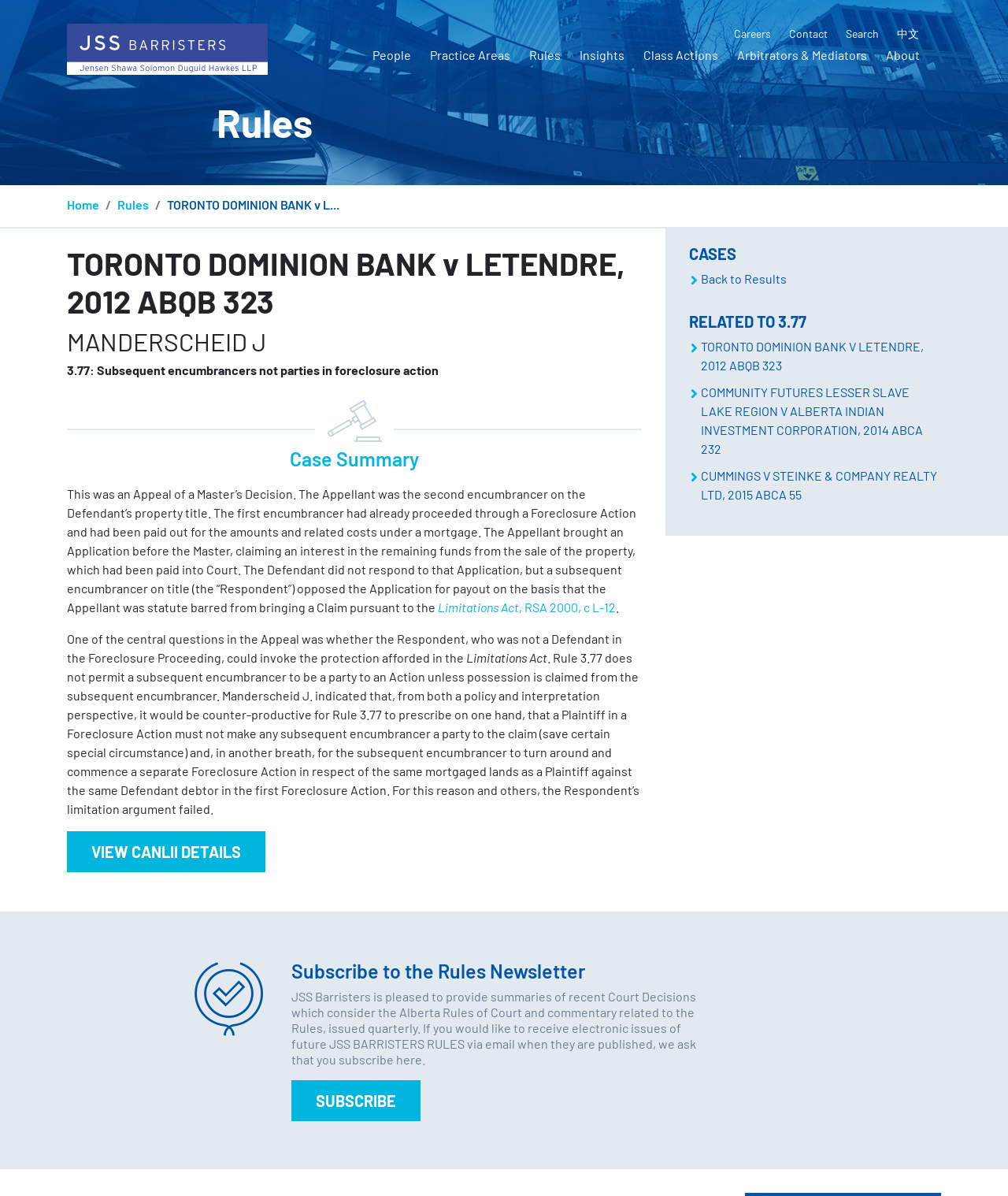Locate the bounding box coordinates of the element that should be clicked to fulfill the instruction: "Search for something".

[0.831, 0.021, 0.88, 0.035]